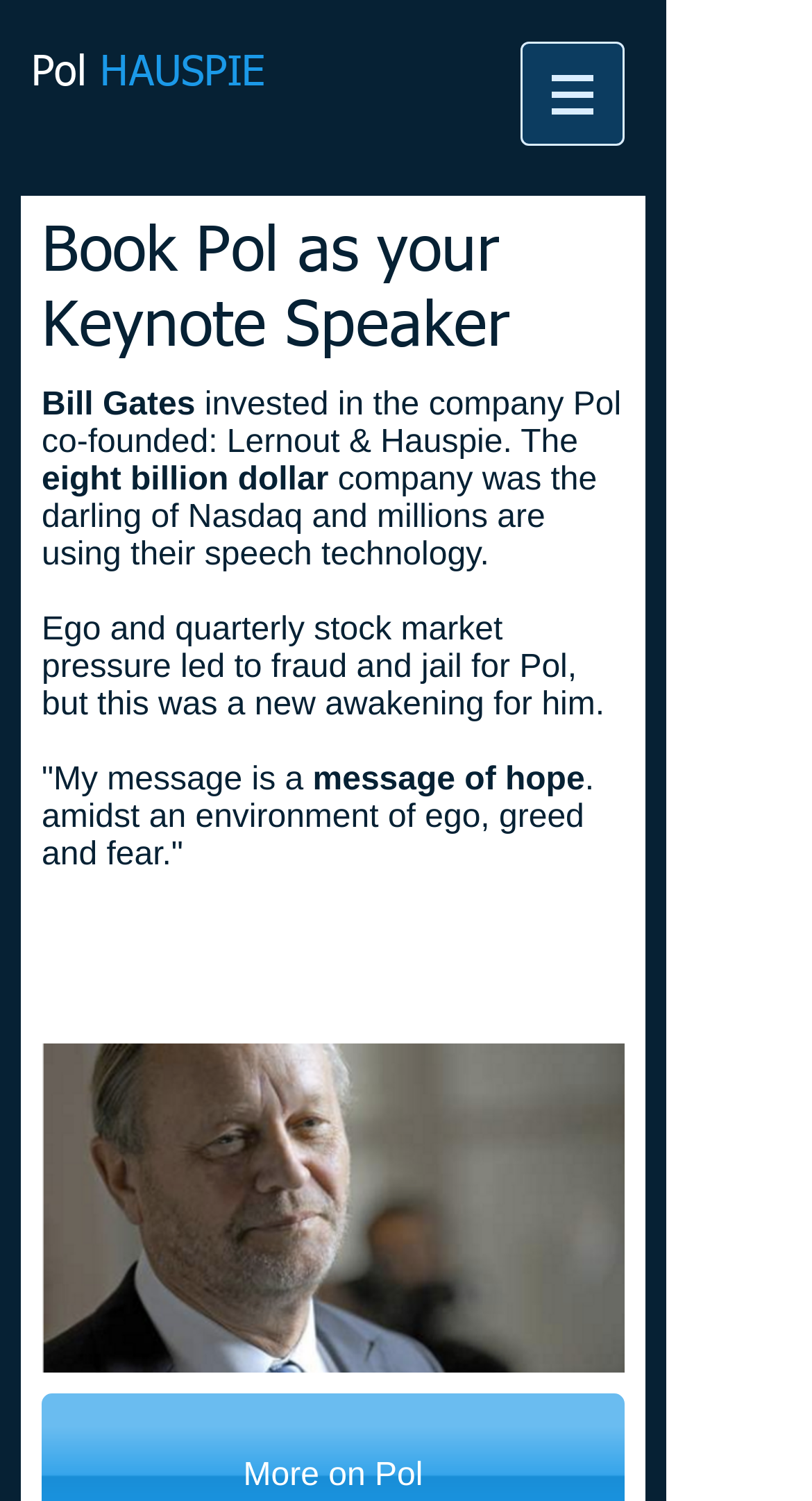What is Pol's company name?
Utilize the information in the image to give a detailed answer to the question.

From the text, we can see that Bill Gates invested in the company Pol co-founded, which is Lernout & Hauspie.